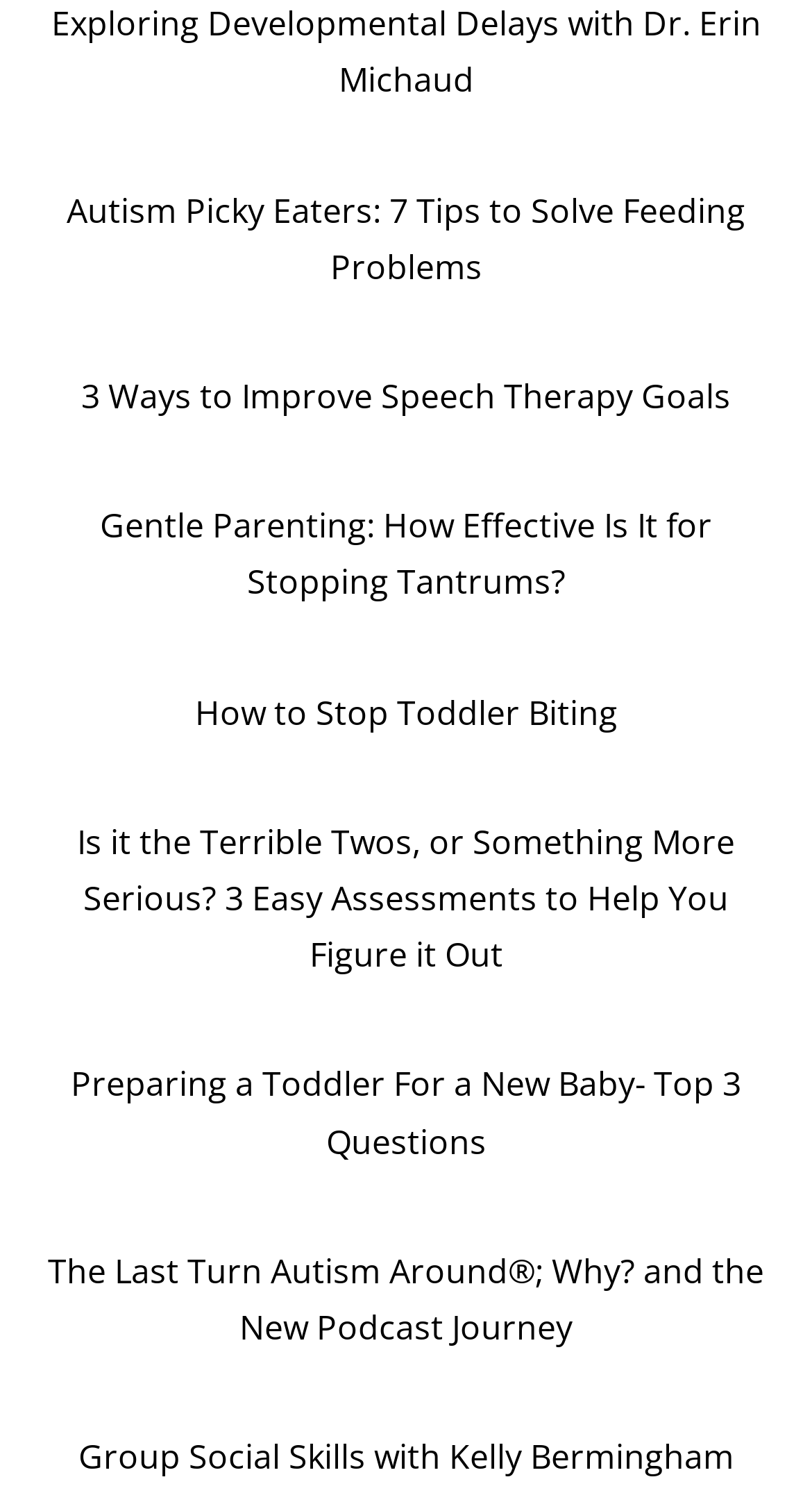What is the topic of the first article?
Please provide a single word or phrase as your answer based on the screenshot.

Developmental Delays